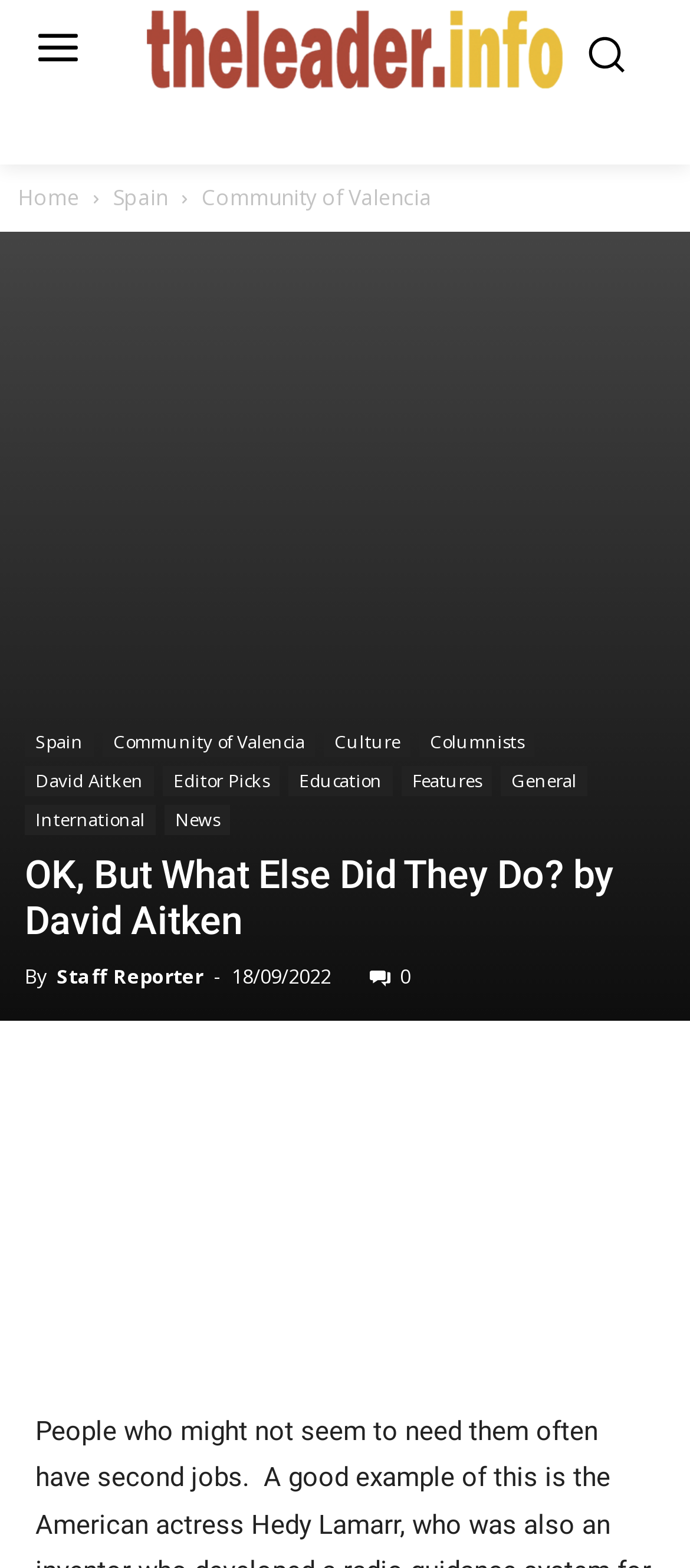Determine the bounding box coordinates of the element that should be clicked to execute the following command: "Go to the home page".

[0.026, 0.116, 0.115, 0.135]